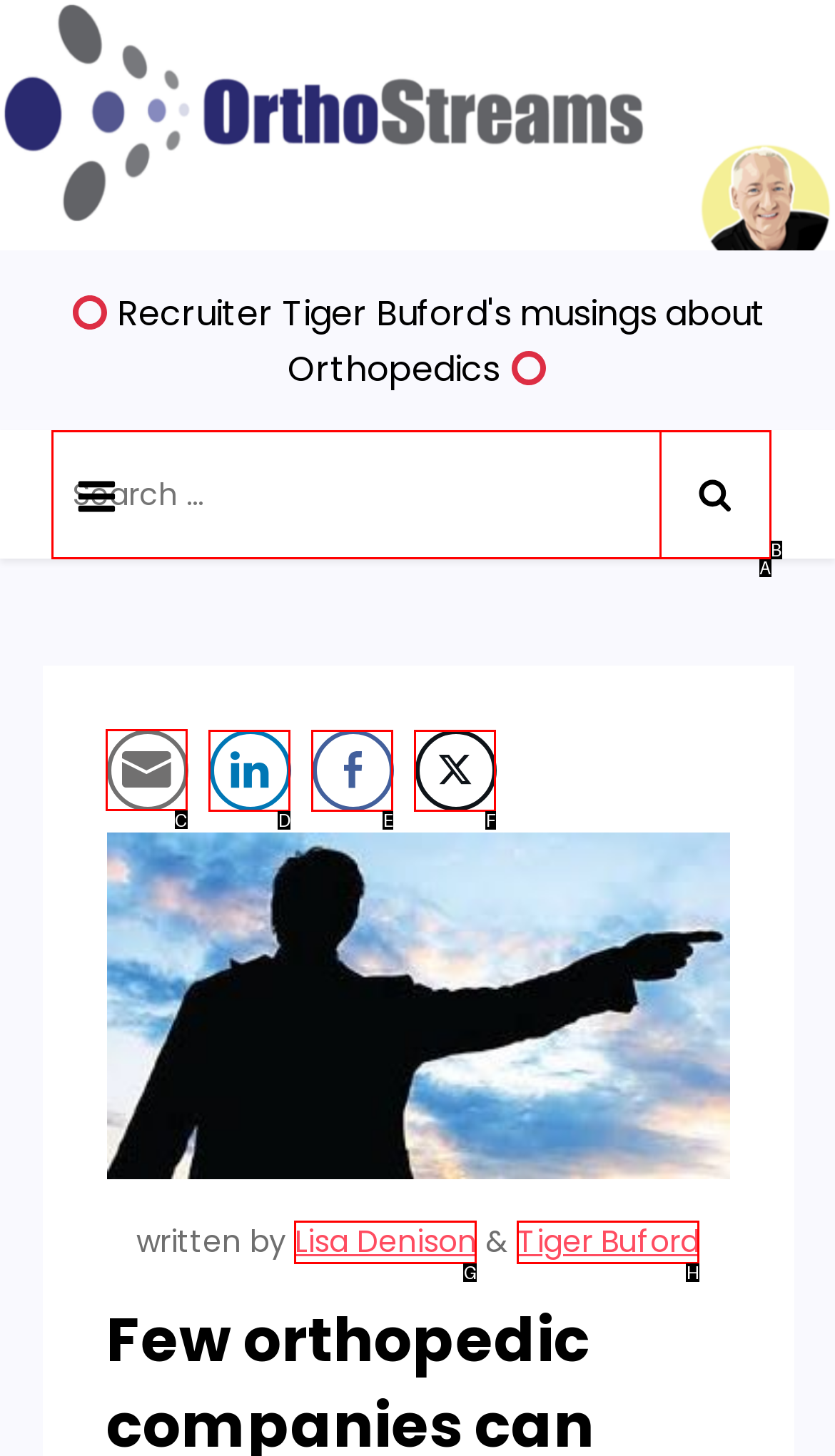Tell me which one HTML element I should click to complete the following task: Share through Email Answer with the option's letter from the given choices directly.

C